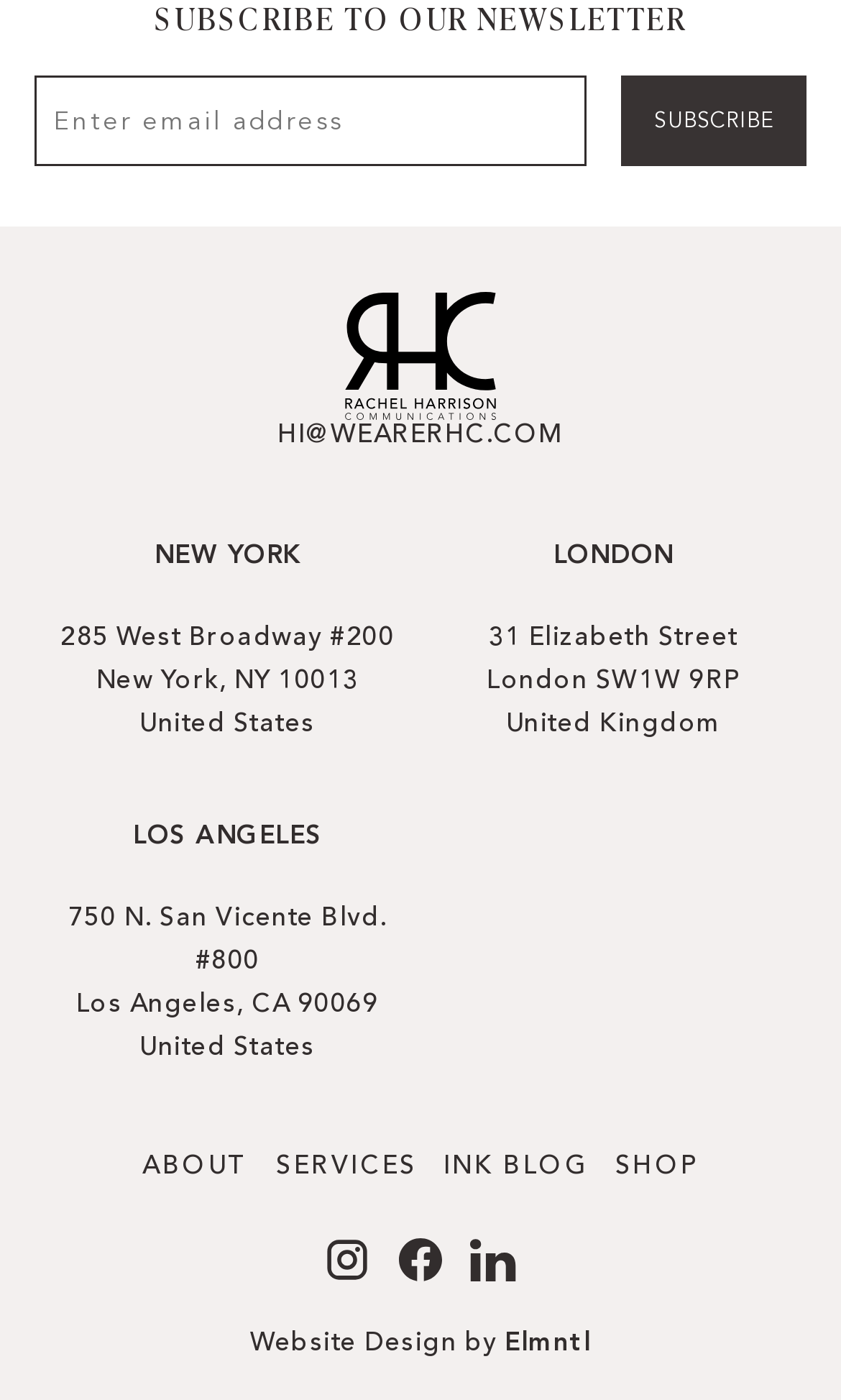What is the street address of the New York office?
Give a single word or phrase as your answer by examining the image.

285 West Broadway #200